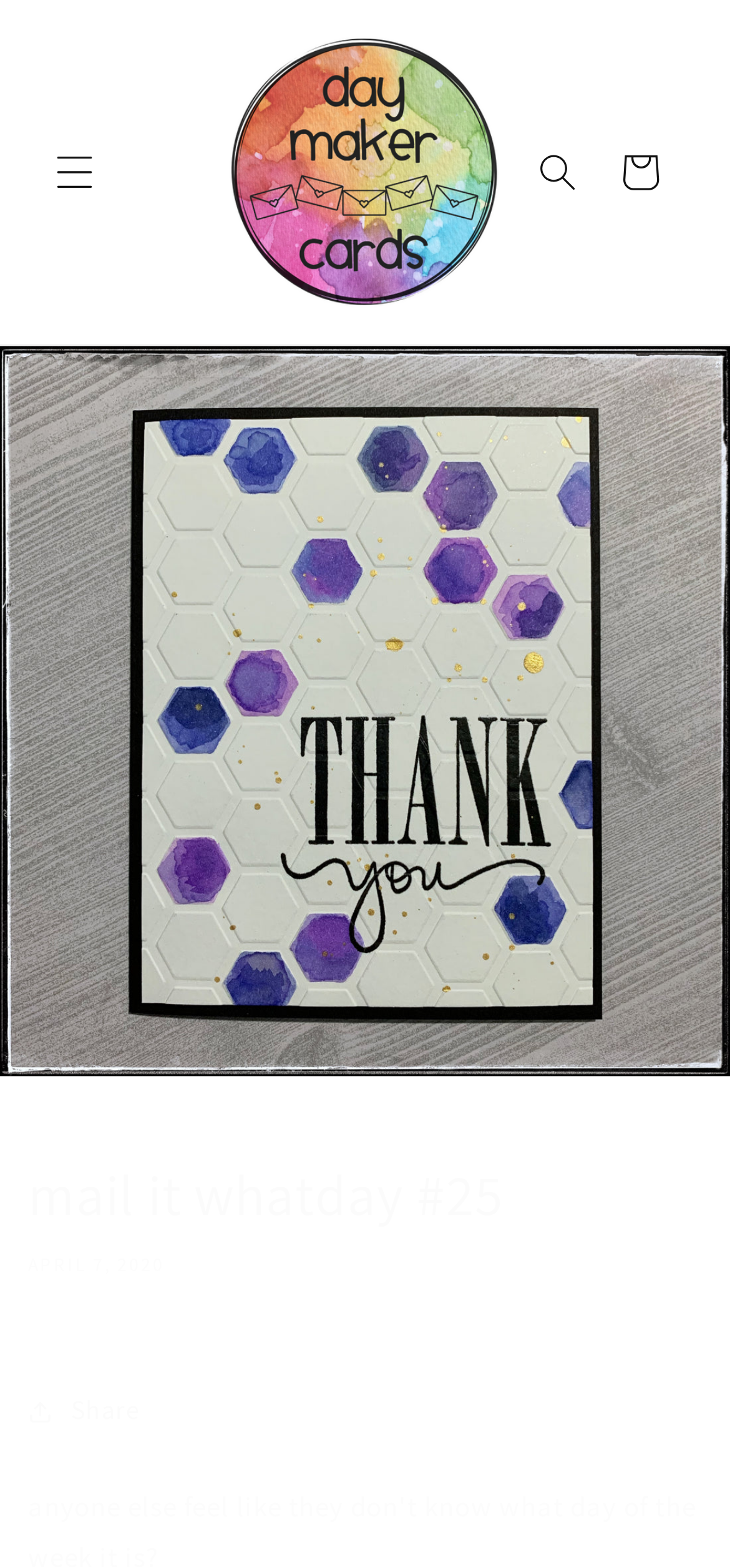Determine the heading of the webpage and extract its text content.

mail it whatday #25